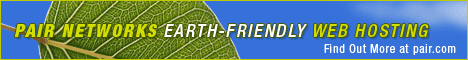Describe the image with as much detail as possible.

The image features a vibrant and eye-catching banner promoting Pair Networks, a provider of earth-friendly web hosting services. The banner prominently displays the text "PAIR NETWORKS" in bold, yellow letters against a blue background. Below this, the phrase "EARTH-FRIENDLY WEB HOSTING" is highlighted in green, emphasizing the company's commitment to eco-friendly practices. In the lower right corner, a call to action invites viewers to "Find Out More at pair.com," encouraging further exploration of their services. The background includes a subtle image of a leaf, reinforcing the environmentally friendly theme.